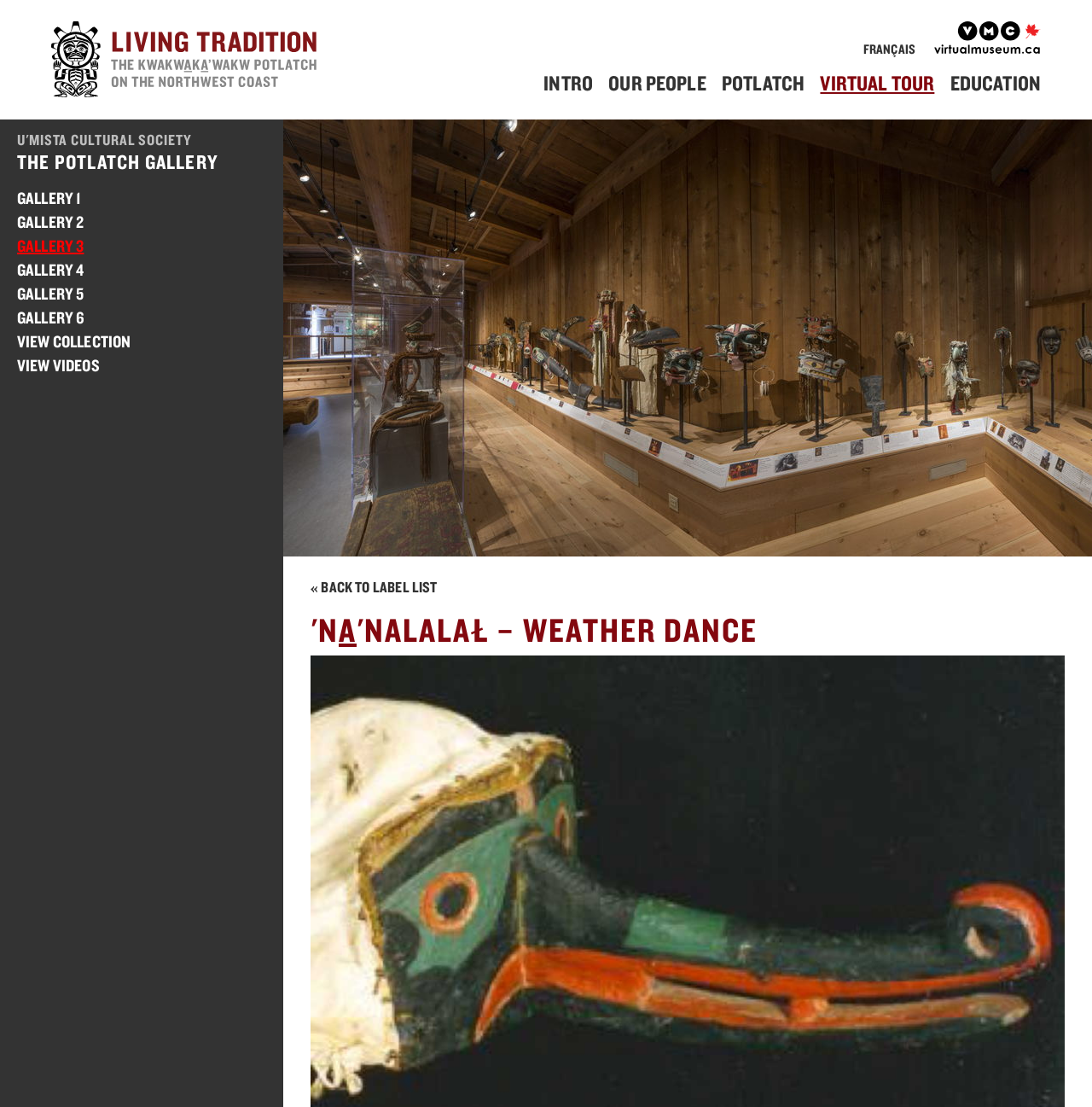Identify the main title of the webpage and generate its text content.

U'MISTA CULTURAL SOCIETY